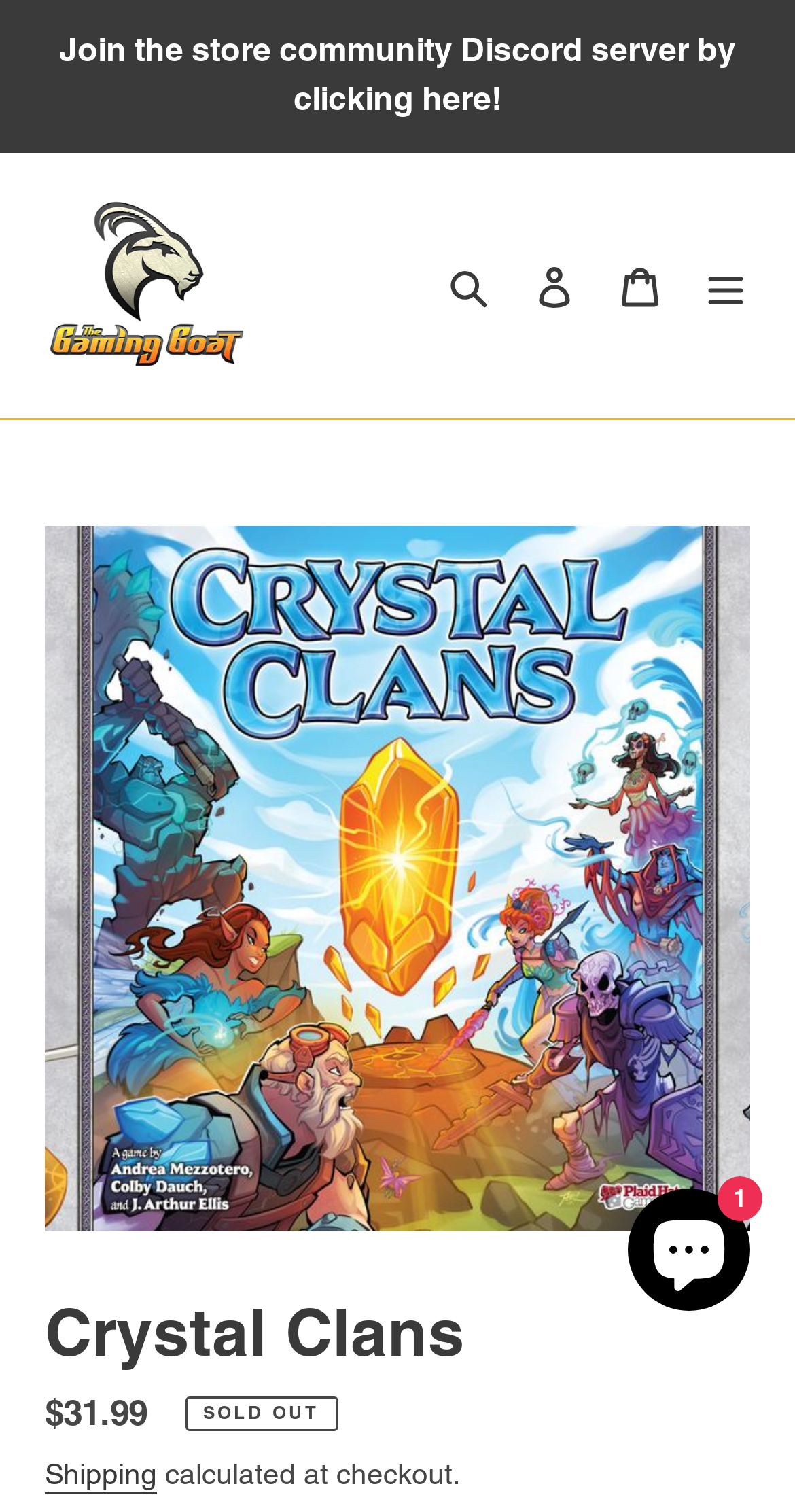Can you specify the bounding box coordinates of the area that needs to be clicked to fulfill the following instruction: "Open Menu"?

[0.859, 0.16, 0.967, 0.217]